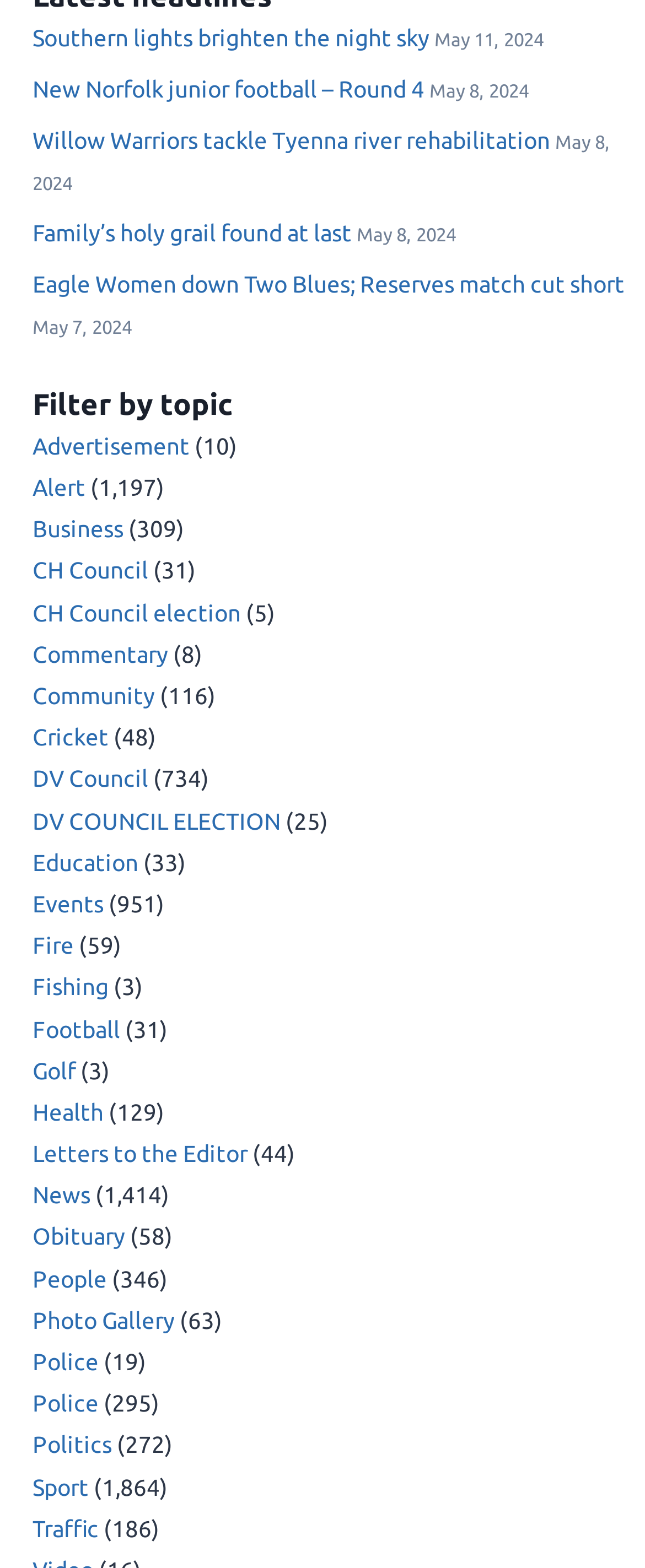Locate the bounding box coordinates of the element you need to click to accomplish the task described by this instruction: "Filter by topic".

[0.05, 0.243, 1.0, 0.272]